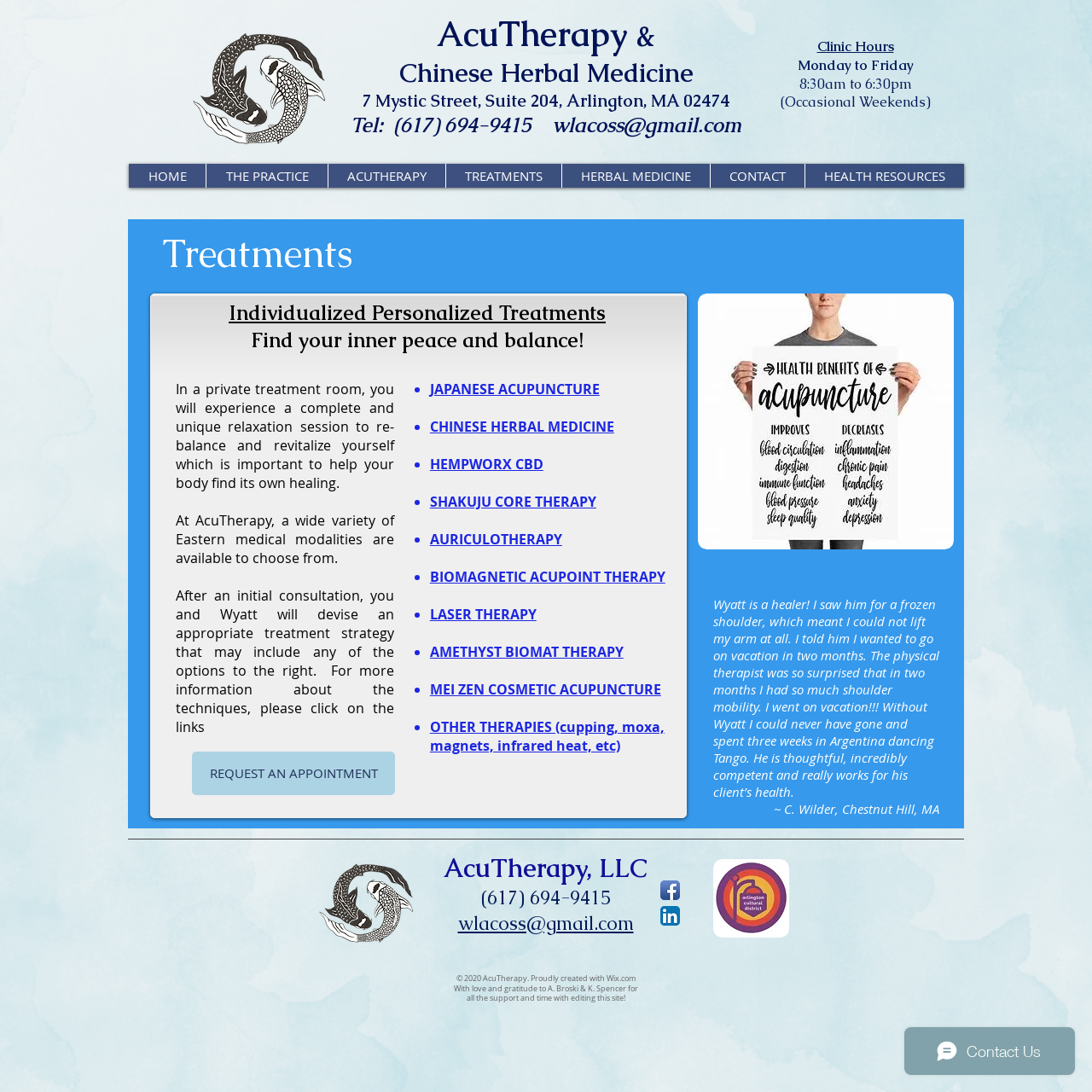Please specify the bounding box coordinates of the clickable region to carry out the following instruction: "Click the 'Wix.com' link". The coordinates should be four float numbers between 0 and 1, in the format [left, top, right, bottom].

[0.555, 0.891, 0.582, 0.901]